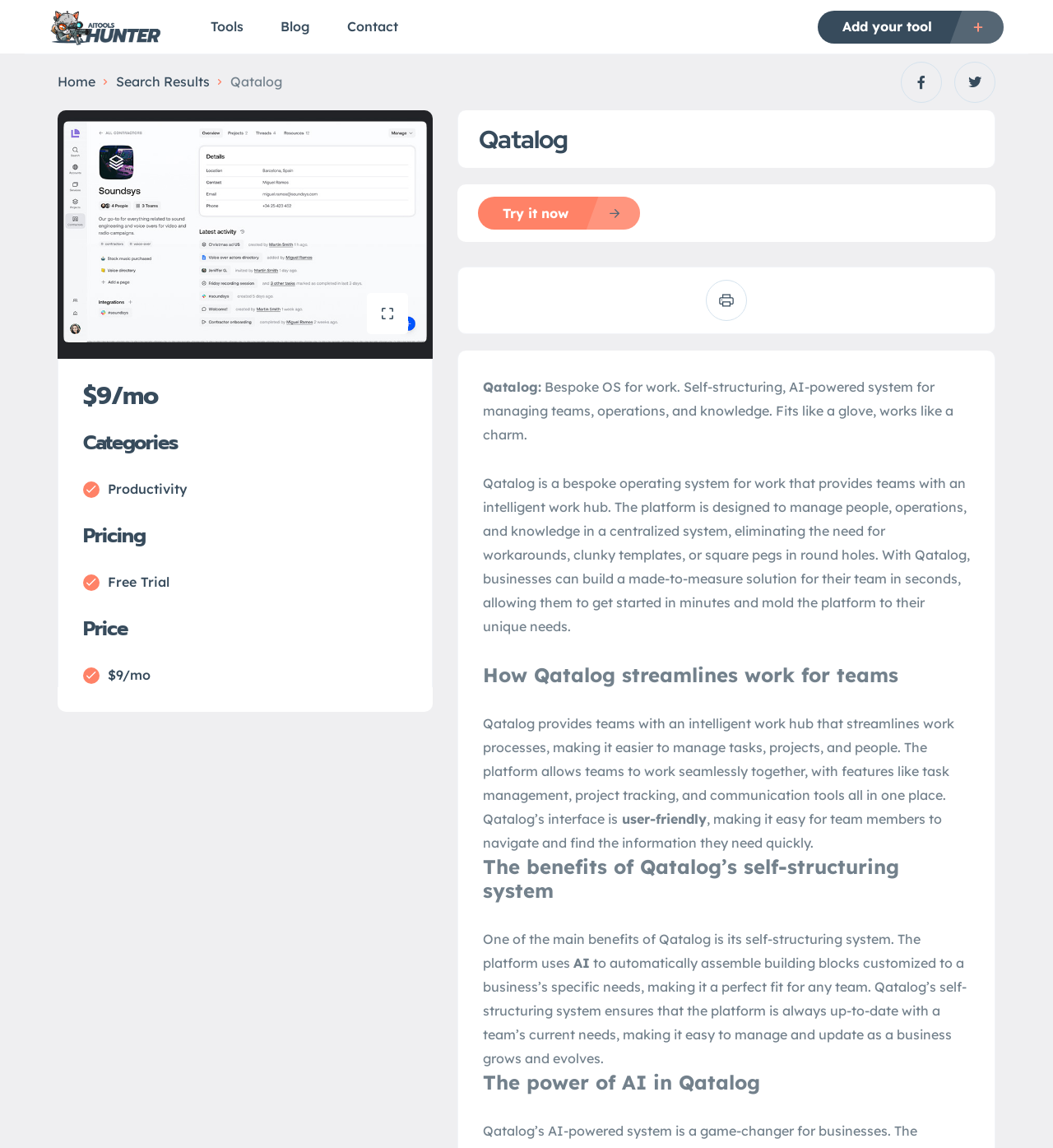Articulate a detailed summary of the webpage's content and design.

The webpage is about Qatalog, a bespoke operating system for work that provides teams with an intelligent work hub. At the top, there is a header section with links to "AI Tools Hunter", "Tools", "Blog", and "Contact" on the left, and "Add your tool" on the right with a small icon. Below the header, there is a navigation section with links to "Home" and "Search Results" on the left, and two icons on the right.

The main content area is divided into several sections. The first section has a large image of Qatalog's logo and a brief description of the platform. Below this, there are three columns with headings "Categories", "Pricing", and "Price", each with a small icon and a brief description.

The next section has a heading "Qatalog" and a subheading that describes the platform as a bespoke OS for work. Below this, there is a call-to-action button "Try it now" with an icon. The following section has a detailed description of Qatalog, its features, and benefits, including its self-structuring system and the power of AI in the platform.

Throughout the page, there are several images and icons, including the Qatalog logo, navigation icons, and small icons accompanying the headings and descriptions. The overall layout is organized, with clear headings and concise text, making it easy to navigate and understand the content.